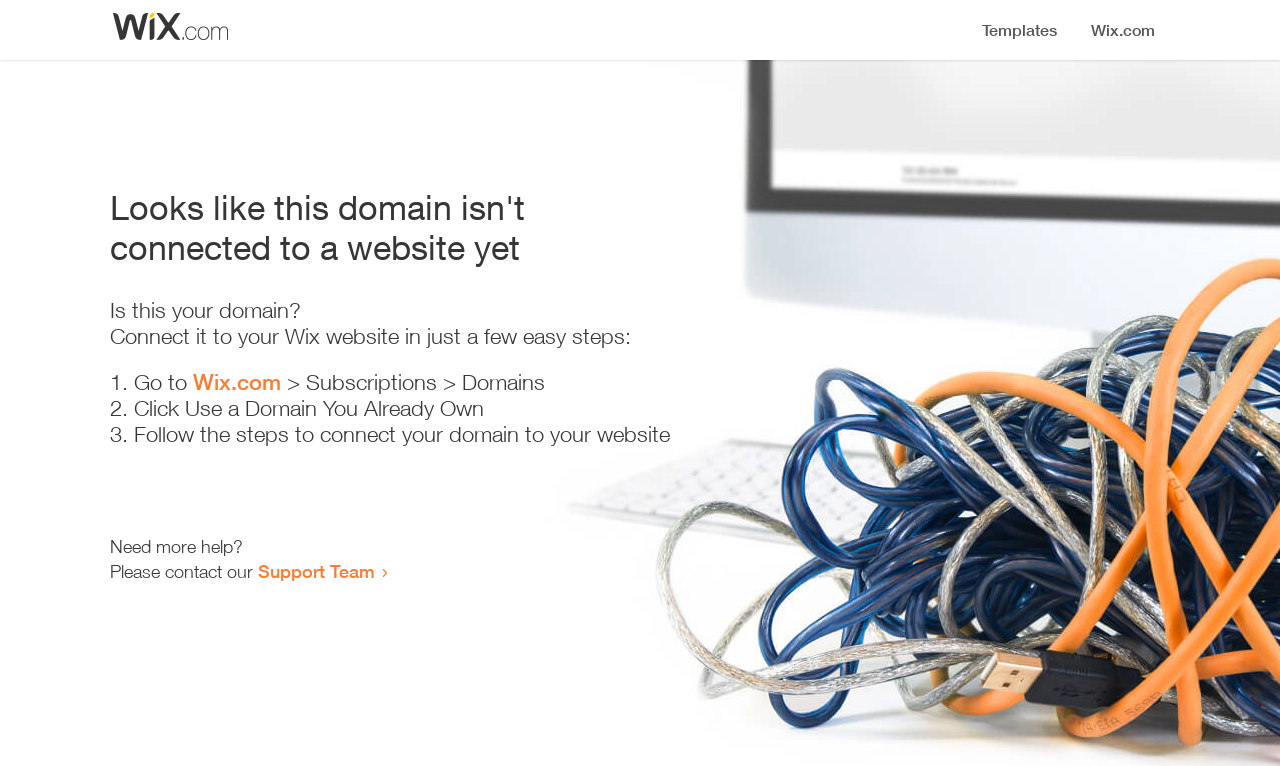What is the current status of the domain?
Based on the image, answer the question with a single word or brief phrase.

Not connected to a website